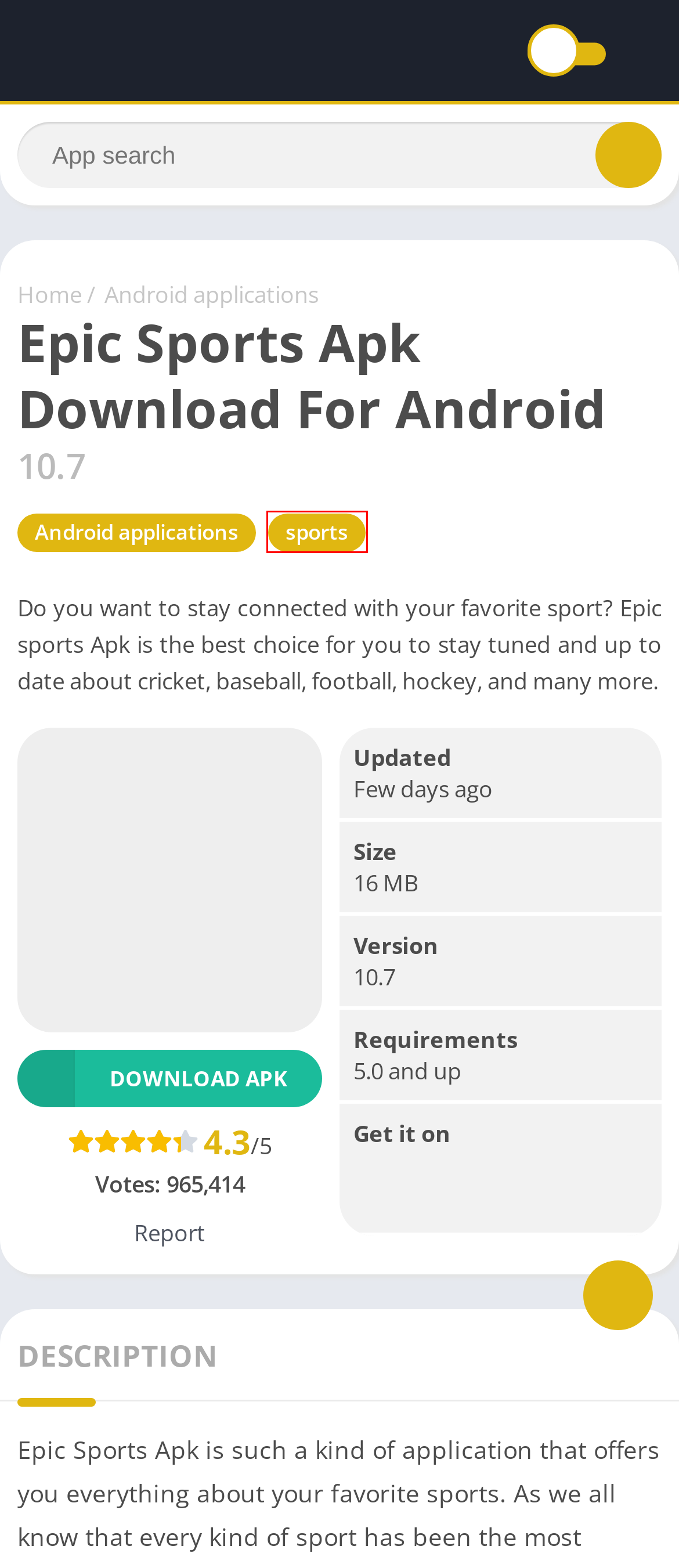You have received a screenshot of a webpage with a red bounding box indicating a UI element. Please determine the most fitting webpage description that matches the new webpage after clicking on the indicated element. The choices are:
A. Emulator Archives | king Master APK
B. sports Archives | king Master APK
C. Privacy Policy | king Master APK
D. Action Archives | king Master APK
E. Android applications Archives | king Master APK
F. king Master APK | You will feel like King
G. How to Get Forbes Index in Idle Office Tycoon | king Master APK
H. racing Archives | king Master APK

B